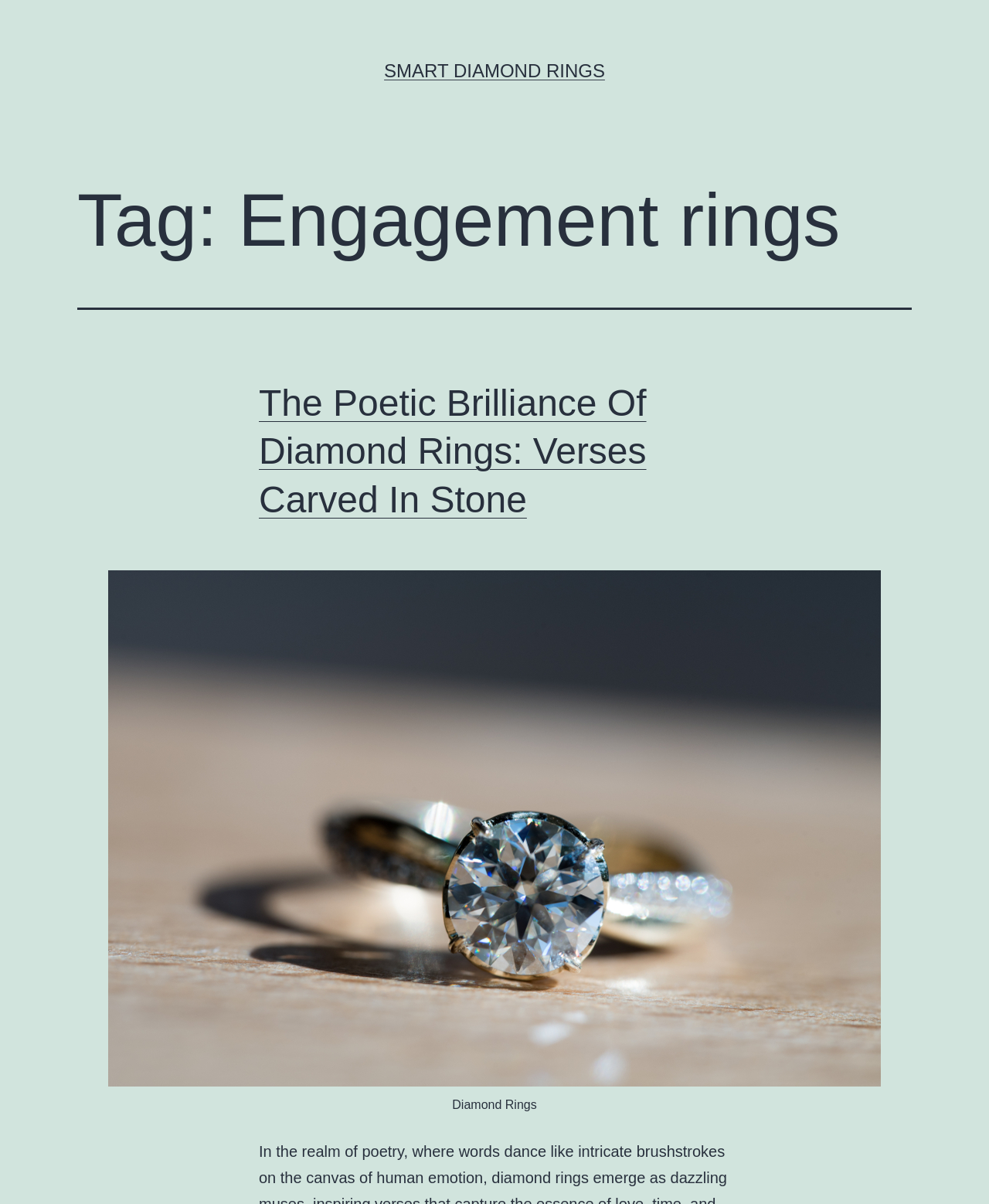Locate the primary headline on the webpage and provide its text.

Tag: Engagement rings